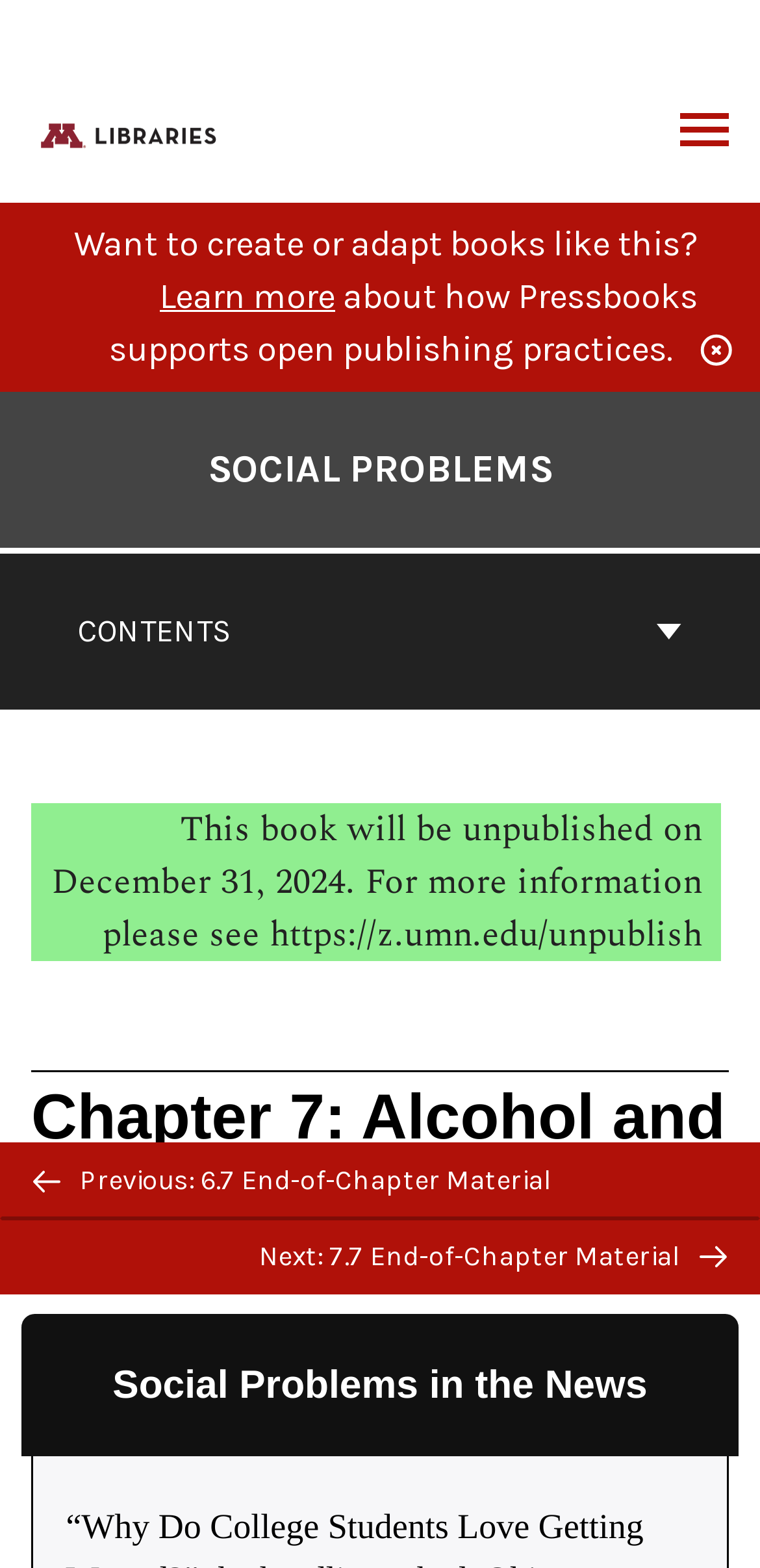Provide an in-depth caption for the contents of the webpage.

This webpage is about Chapter 7 of a book titled "Social Problems", specifically focusing on "Alcohol and Other Drugs". At the top left corner, there is a logo for "M Libraries Publishing" accompanied by a link to the publisher's website. On the opposite side, there is a "Toggle Menu" link. Below these elements, a promotional message is displayed, encouraging users to learn more about how Pressbooks supports open publishing practices.

The main content area is divided into several sections. On the left side, there is a navigation menu labeled "Book Contents Navigation" with a "CONTENTS" button. Below this menu, a link to the cover page of "Social Problems" is provided, featuring the title "SOCIAL PROBLEMS" in bold text.

The main chapter content is headed by "Chapter 7: Alcohol and Other Drugs", followed by a subheading "Social Problems in the News". There are two navigation links at the bottom of the page, allowing users to navigate to the previous chapter ("6.7 End-of-Chapter Material") or the next chapter ("7.7 End-of-Chapter Material"). These links are accompanied by arrow icons. Additionally, a "BACK TO TOP" button is positioned near the bottom of the page, allowing users to quickly return to the top of the webpage.